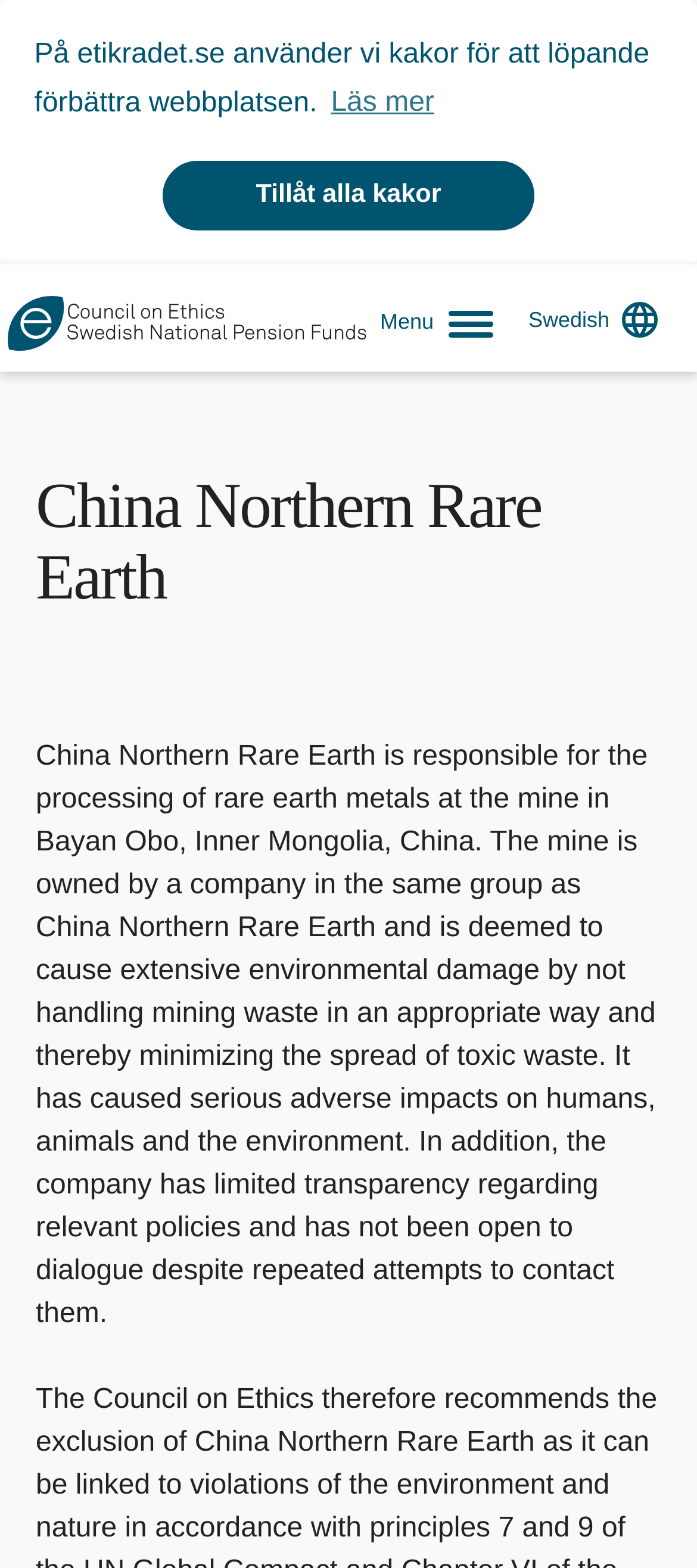Provide a comprehensive caption for the webpage.

The webpage is about China Northern Rare Earth, a company responsible for processing rare earth metals at a mine in Bayan Obo, Inner Mongolia, China. At the top of the page, there is a cookie consent dialog with a message explaining the use of cookies on the website. Below the message, there are two buttons: "learn more about cookies" and "dismiss cookie message". 

To the left of the cookie dialog, there is a logo of the council on ethics, which is an image. Above the logo, there is a link to the council's website. 

On the top-right corner of the page, there is a menu button labeled "Menu". Next to the menu button, there is a link to switch the language to Swedish. 

Below the menu button, there is a heading that reads "China Northern Rare Earth". Under the heading, there is a paragraph of text that describes the company's activities and their environmental impact. The text explains that the mine is owned by a company in the same group as China Northern Rare Earth and has caused extensive environmental damage and serious adverse impacts on humans, animals, and the environment.